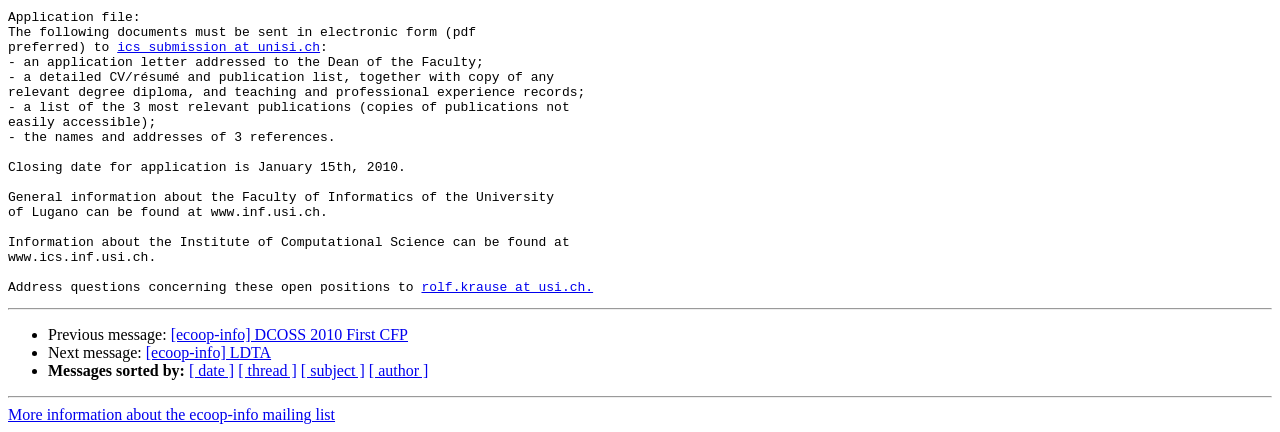Given the webpage screenshot and the description, determine the bounding box coordinates (top-left x, top-left y, bottom-right x, bottom-right y) that define the location of the UI element matching this description: Wishlist - CB

None